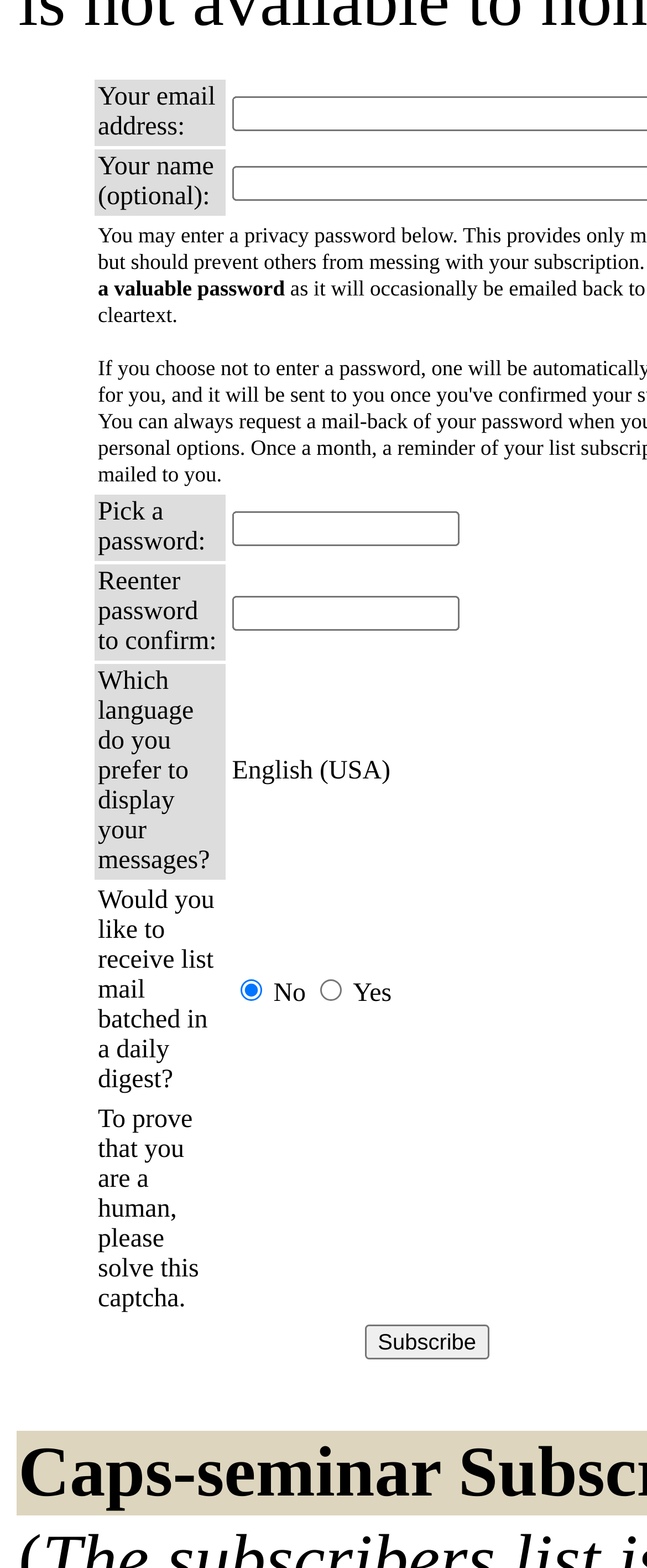Carefully examine the image and provide an in-depth answer to the question: What is the purpose of the captcha?

The captcha is used to verify that the user is a human and not a bot, as indicated by the text 'To prove that you are a human, please solve this captcha.'